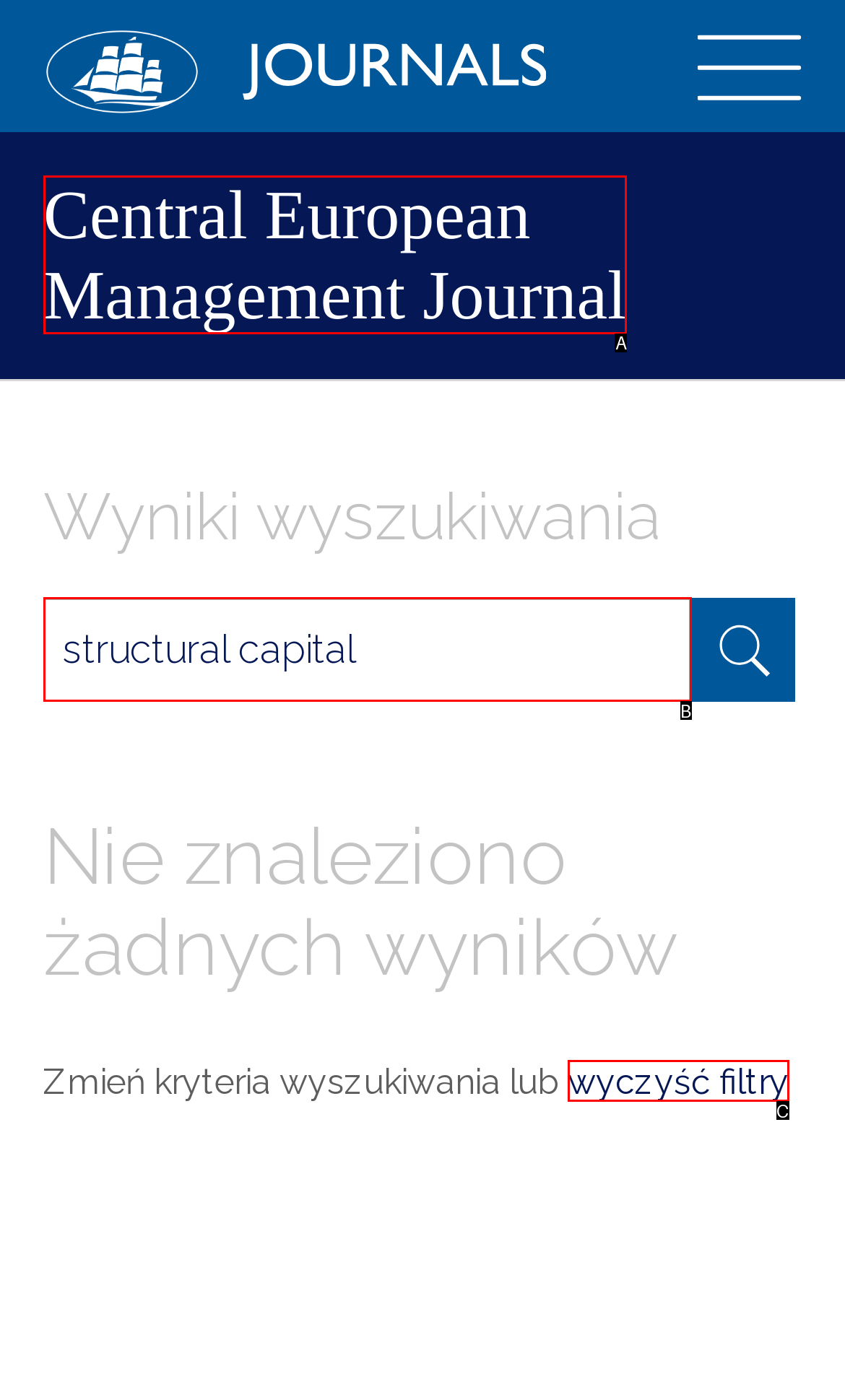Given the description: wyczyść filtry, select the HTML element that matches it best. Reply with the letter of the chosen option directly.

C